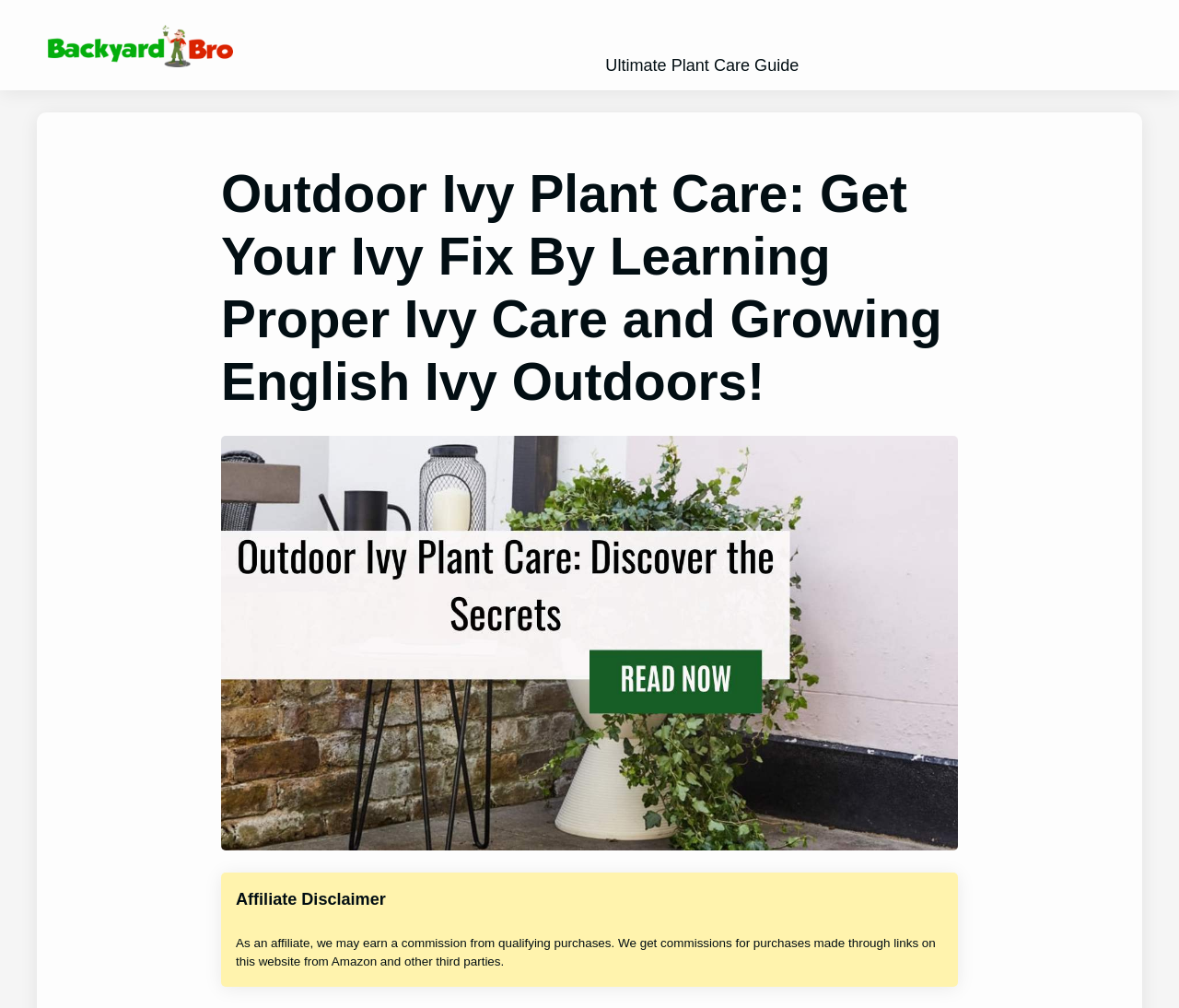Determine the bounding box coordinates for the UI element described. Format the coordinates as (top-left x, top-left y, bottom-right x, bottom-right y) and ensure all values are between 0 and 1. Element description: desk

None